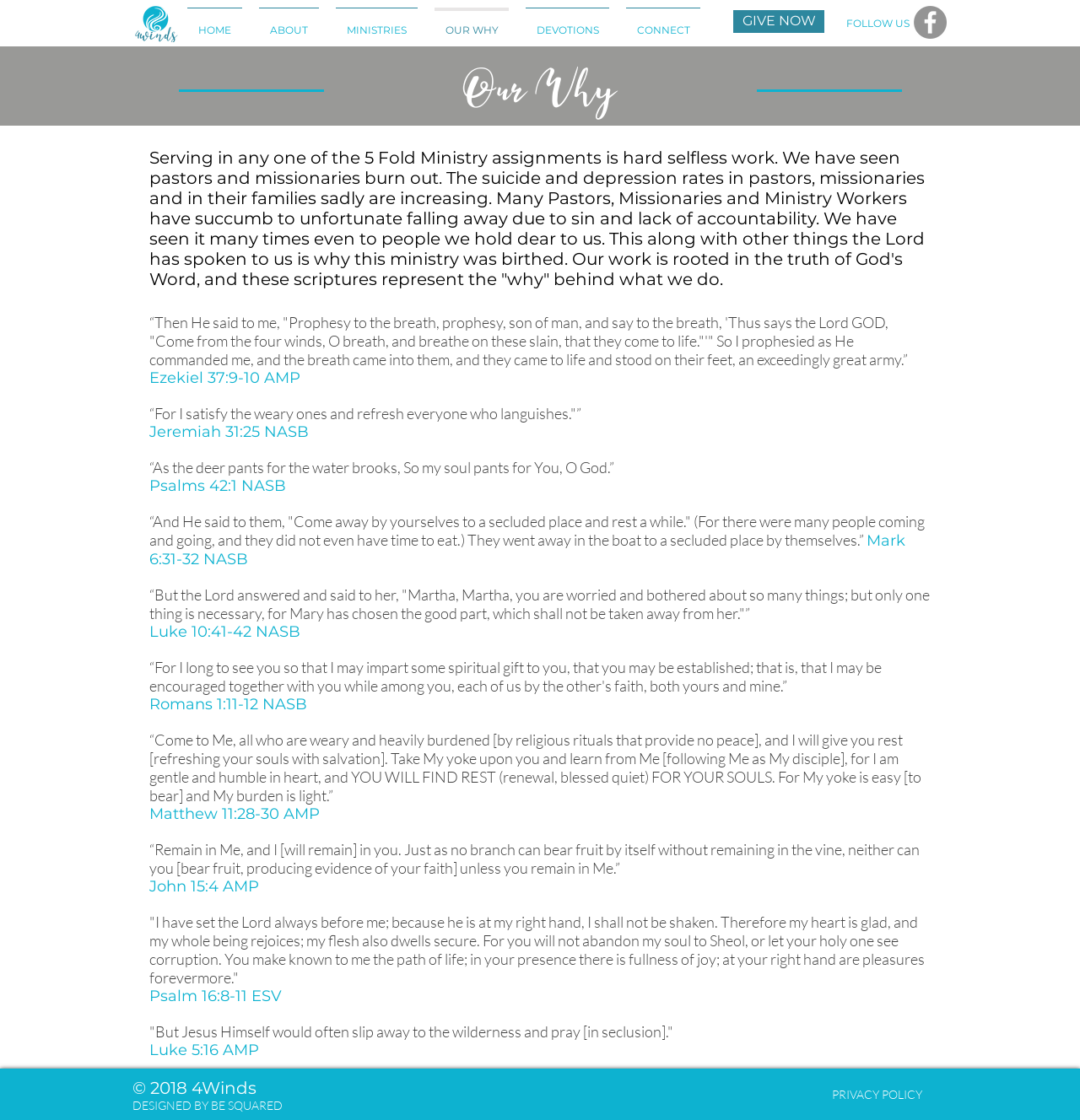Identify the bounding box coordinates of the part that should be clicked to carry out this instruction: "Visit the 'HOME' page".

[0.166, 0.007, 0.232, 0.033]